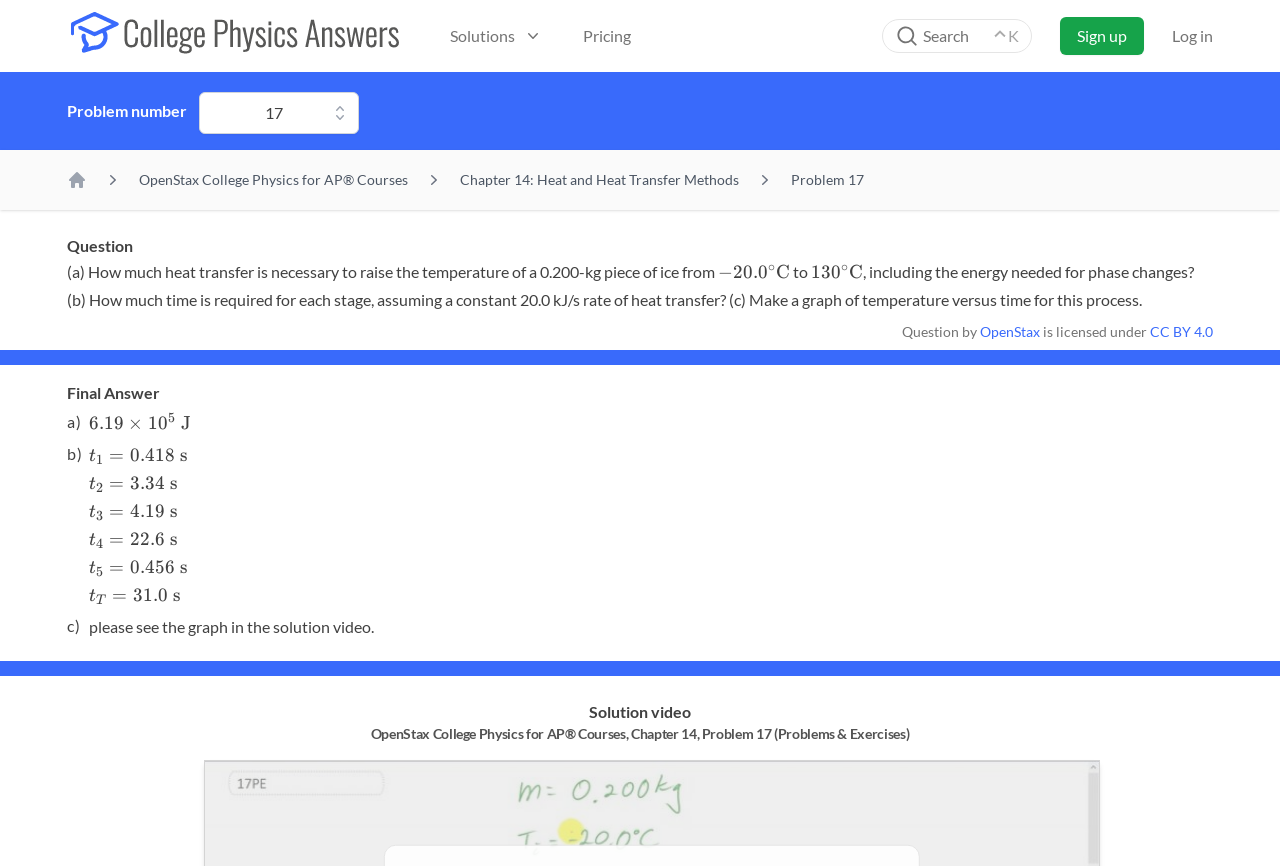Highlight the bounding box of the UI element that corresponds to this description: "Search apple-keyboard-command apple-keyboard-control K".

[0.689, 0.022, 0.806, 0.061]